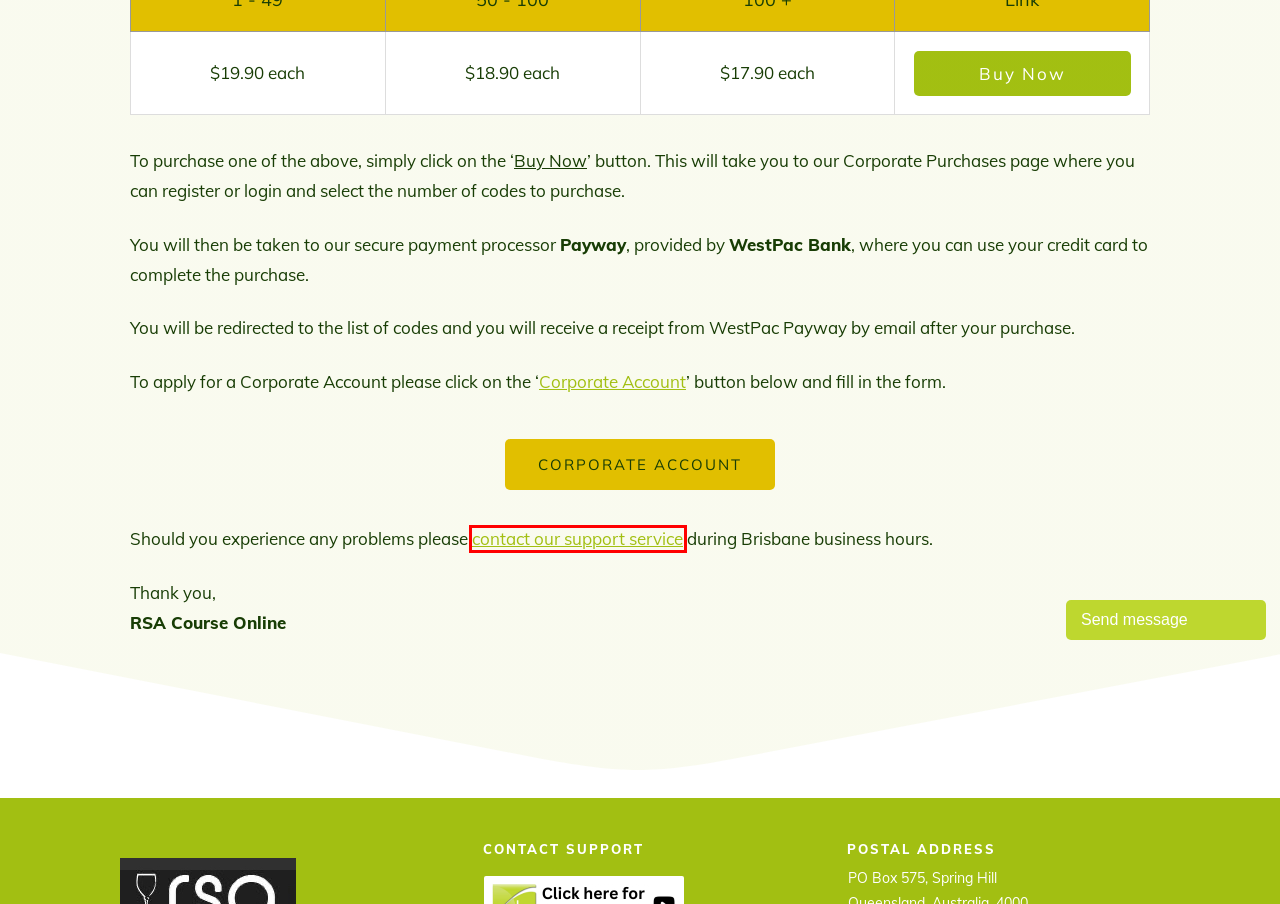Given a webpage screenshot with a UI element marked by a red bounding box, choose the description that best corresponds to the new webpage that will appear after clicking the element. The candidates are:
A. Responsible Service of Alcohol
B. Contact Us - Urban Global
C. RSA Course Online
D. RSA Policies|RSA Course Online Policies|RSA Course Policies|RSA Certificate Policies |
E. Contact Us|RSA Course Online Contact Us|RSA Course Contact Us|RSA Certificate Contact Us |
F. Corporate Registration
G. Award Winning E-Learning Company - Brisbane
H. RSA Course Online States|RSA States|RSA Course States|RSA Certificate States |

E